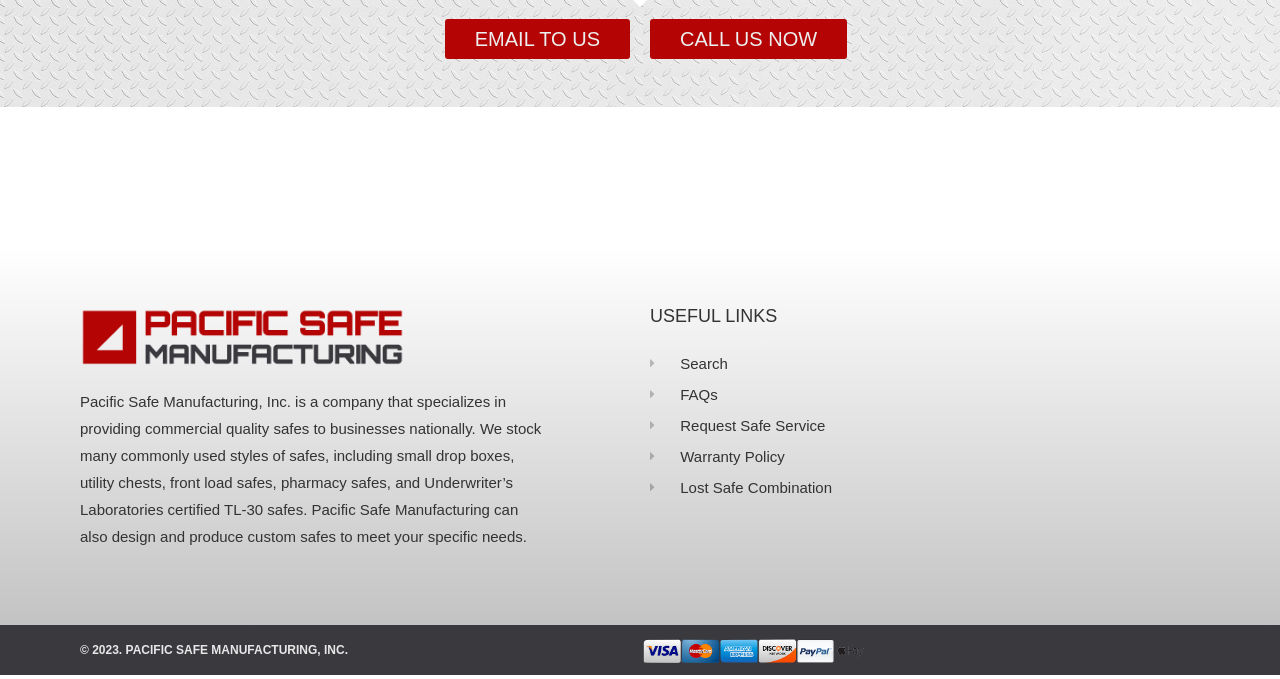Could you please study the image and provide a detailed answer to the question:
How can users contact the company?

Users can contact the company by email or phone, as indicated by the 'EMAIL TO US' and 'CALL US NOW' links at the top of the page.